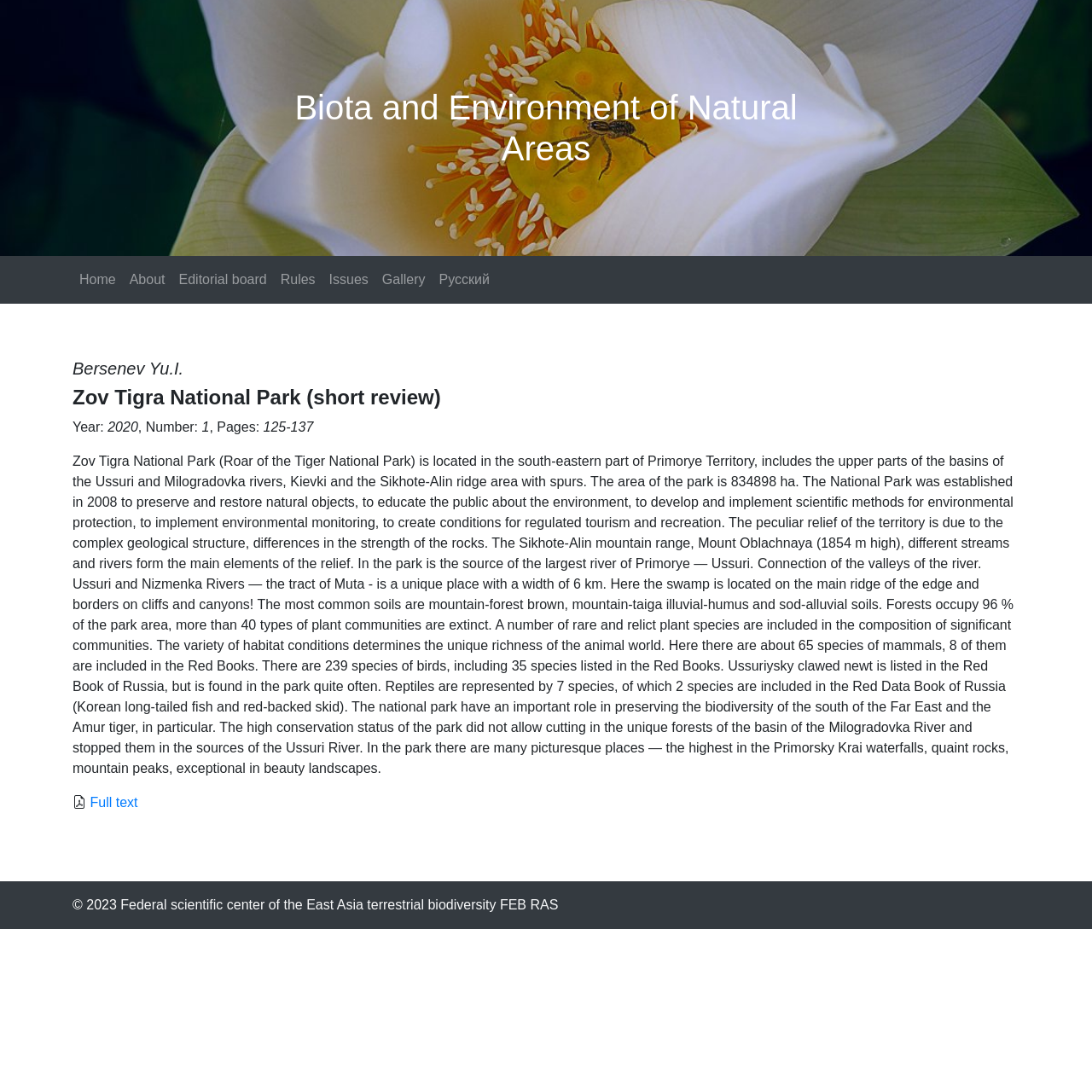Could you indicate the bounding box coordinates of the region to click in order to complete this instruction: "View Gallery".

[0.344, 0.241, 0.396, 0.272]